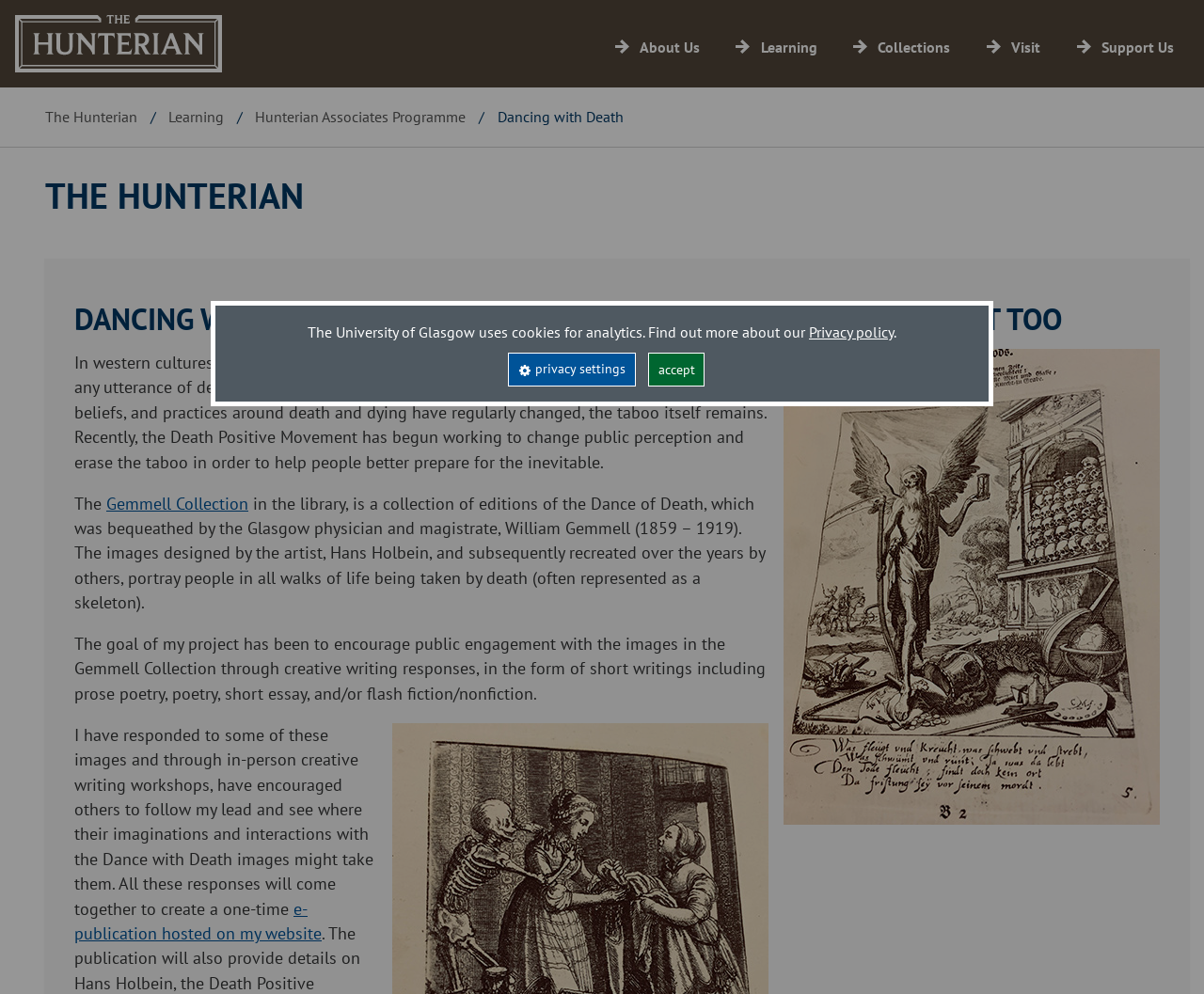What is the name of the collection in the library?
Please provide a single word or phrase based on the screenshot.

Gemmell Collection